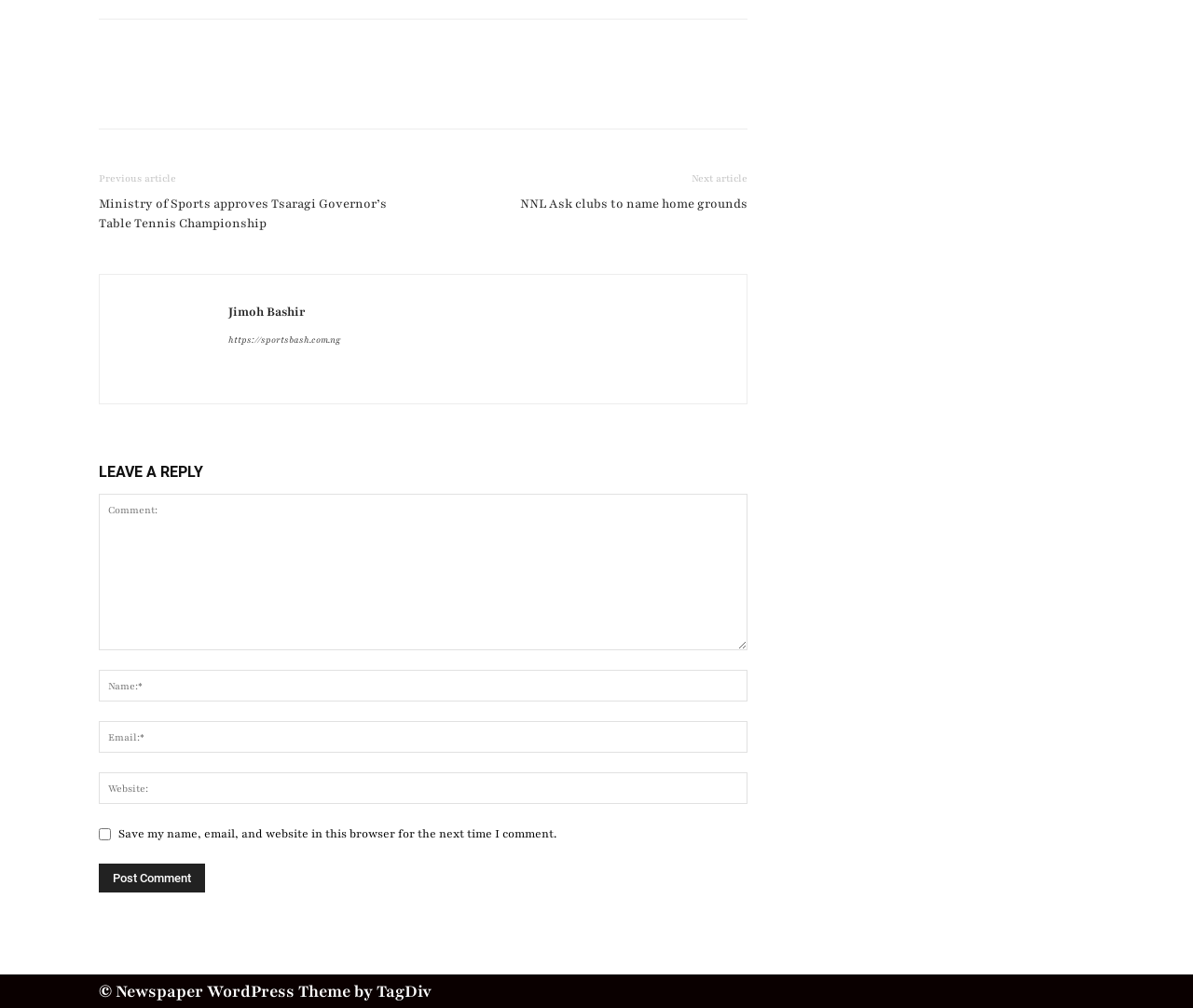What is the purpose of the textboxes?
From the screenshot, supply a one-word or short-phrase answer.

To leave a comment